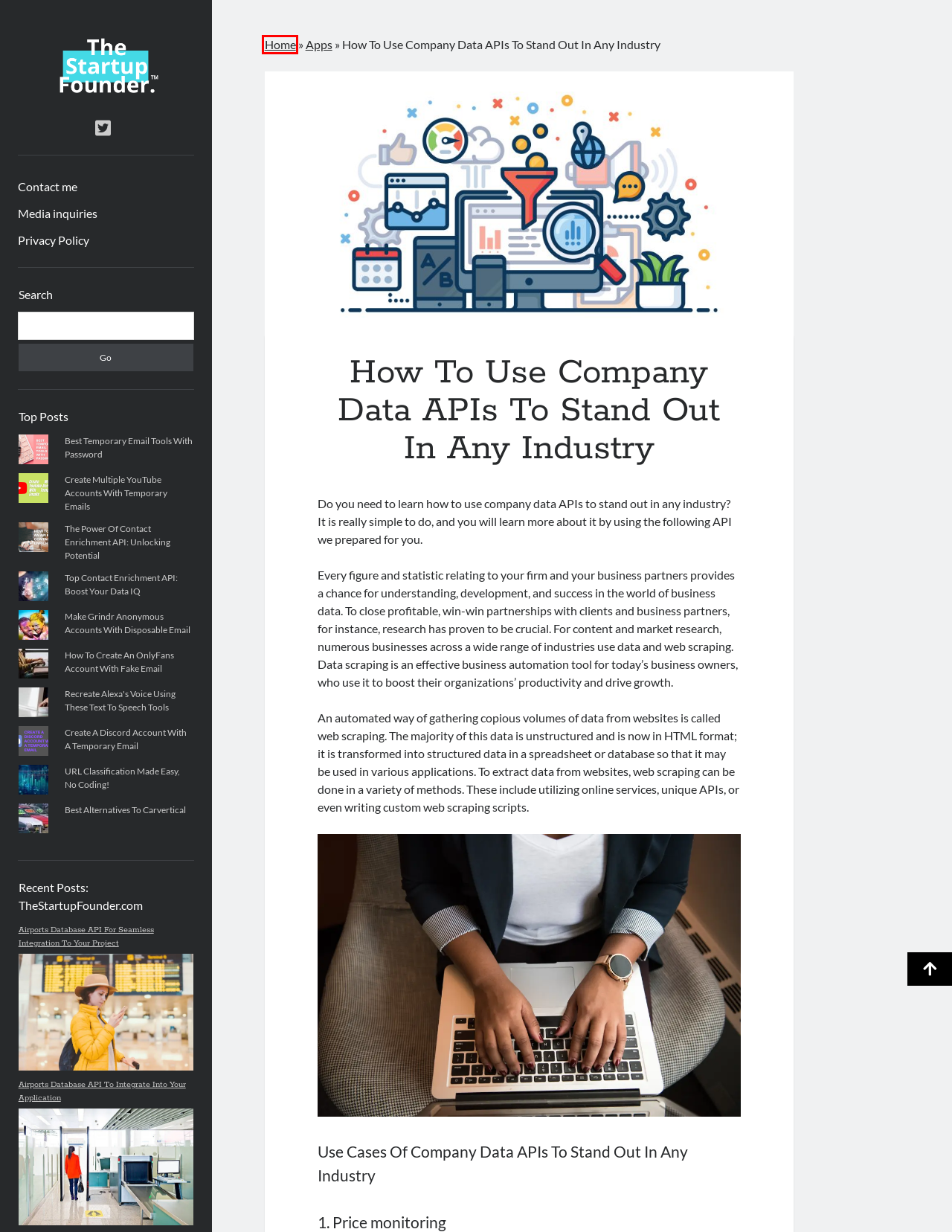You have a screenshot of a webpage with a red bounding box highlighting a UI element. Your task is to select the best webpage description that corresponds to the new webpage after clicking the element. Here are the descriptions:
A. Airports Database API To Integrate Into Your Application
B. Klazify - Free Content Classification API. Turn any email or URL into a full company profile.
C. TheStartupFounder.com -
D. Create A Discord Account With A Temporary Email
E. Create Multiple YouTube Accounts With Temporary Emails
F. Media inquiries - TheStartupFounder.com
G. Best Temporary Email Tools With Password
H. Airports Database API For Seamless Integration To Your Project

C